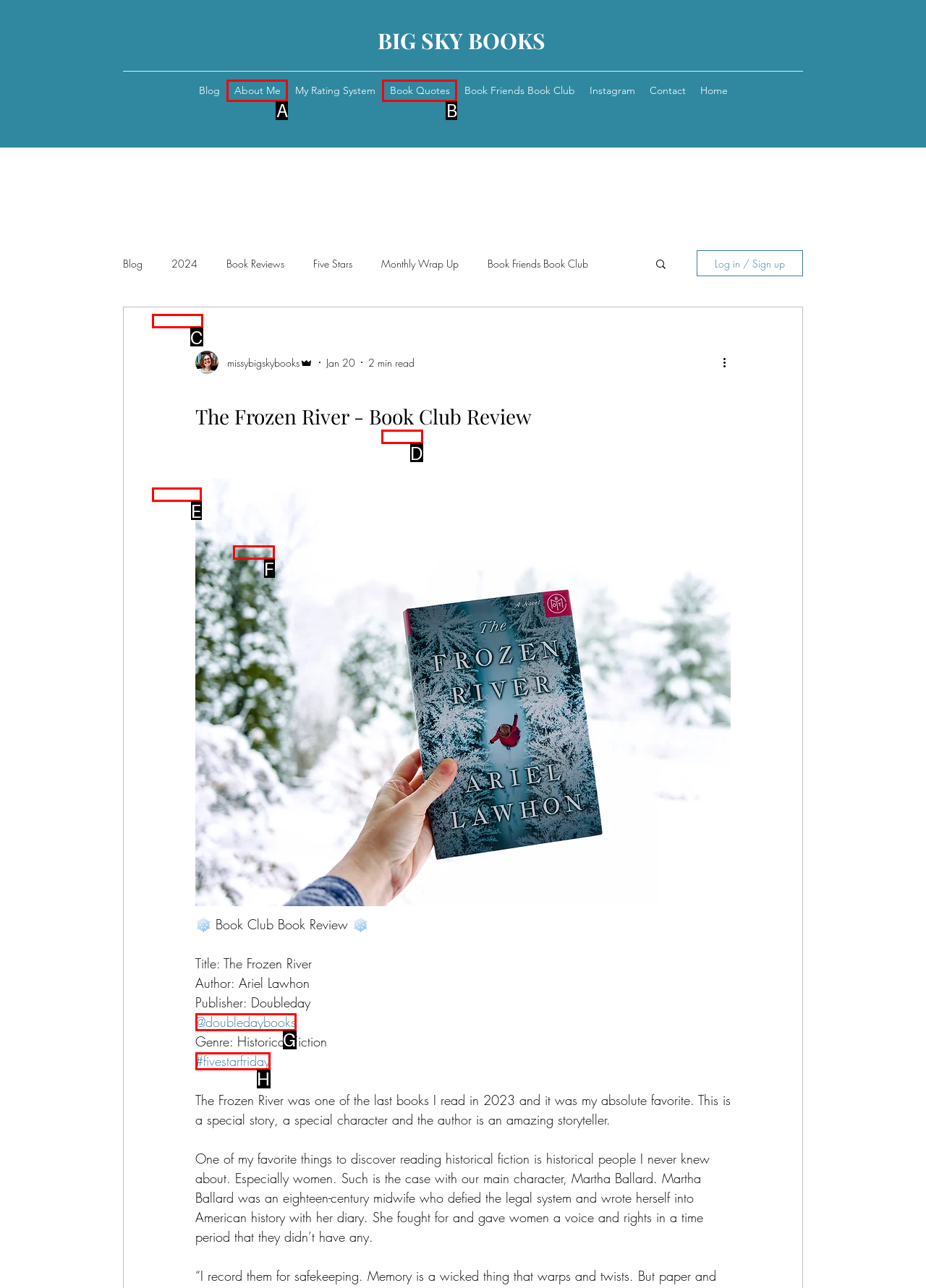Select the option that matches the description: About Me. Answer with the letter of the correct option directly.

A